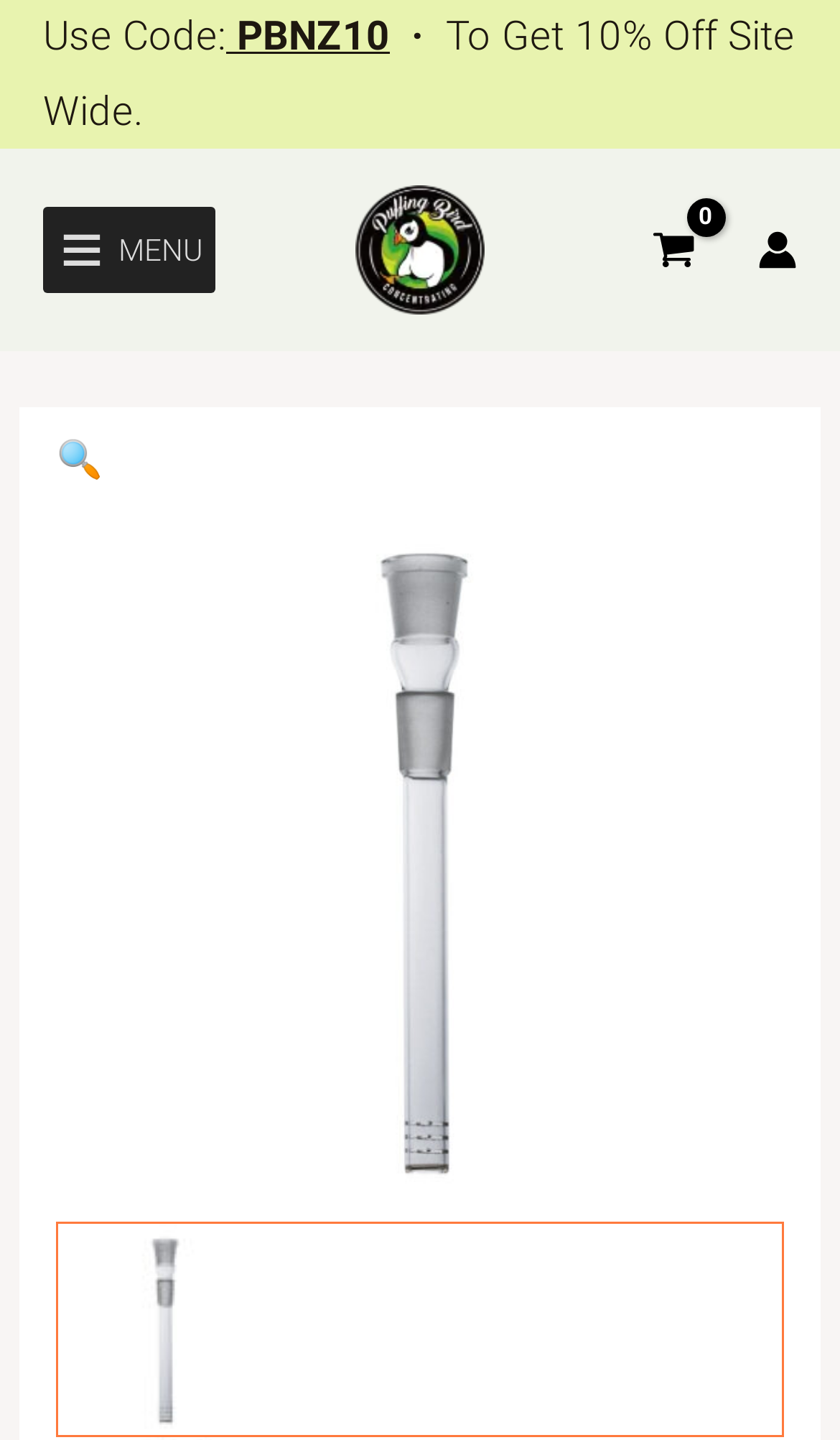What is the name of the website?
Using the image as a reference, give an elaborate response to the question.

The name of the website is located at the top of the webpage, next to the logo. It is 'Puffing Bird NZ', which is also a link that can be clicked to navigate to the homepage.